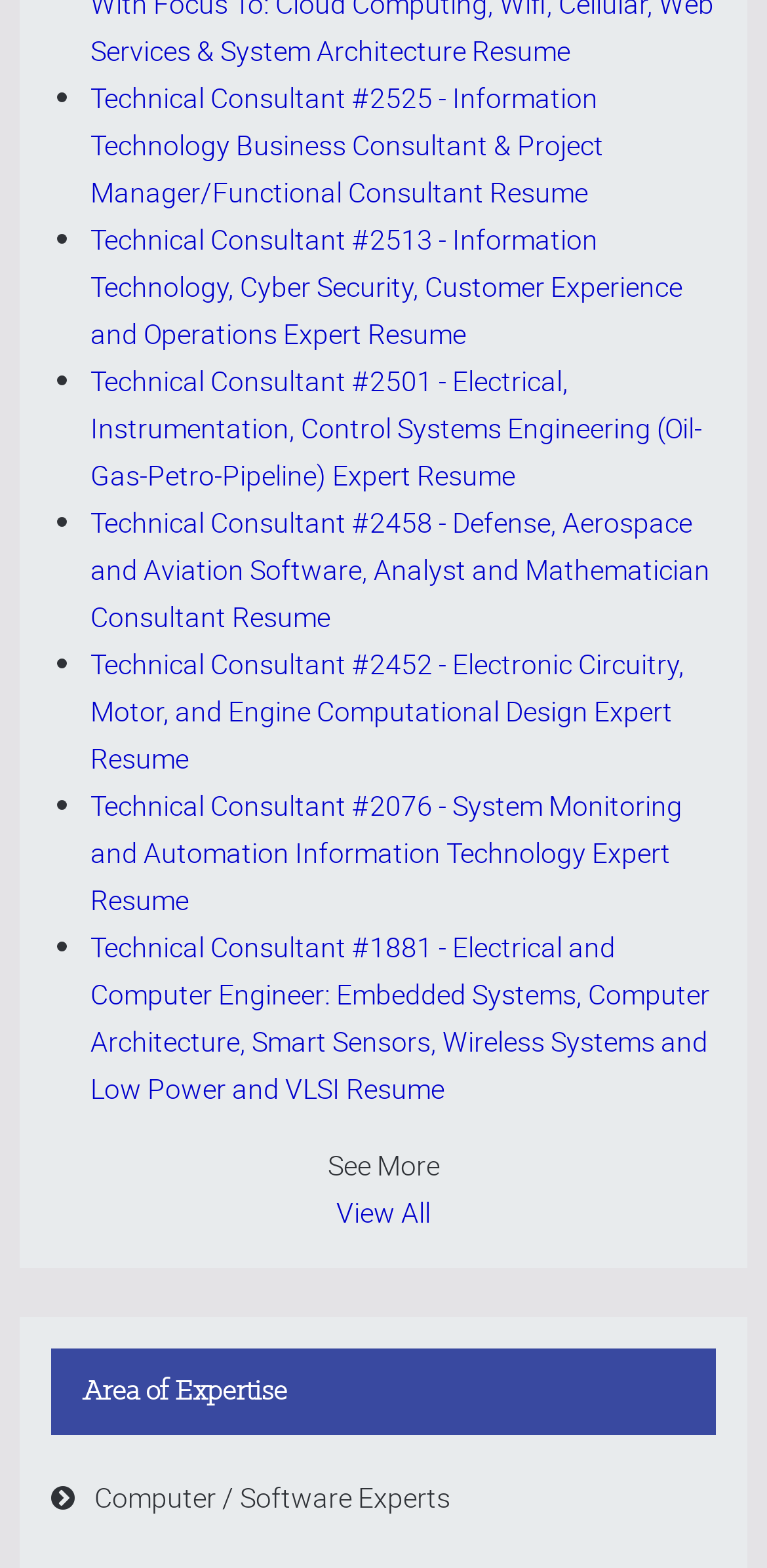Please determine the bounding box coordinates, formatted as (top-left x, top-left y, bottom-right x, bottom-right y), with all values as floating point numbers between 0 and 1. Identify the bounding box of the region described as: Computer / Software Experts

[0.028, 0.934, 0.972, 0.976]